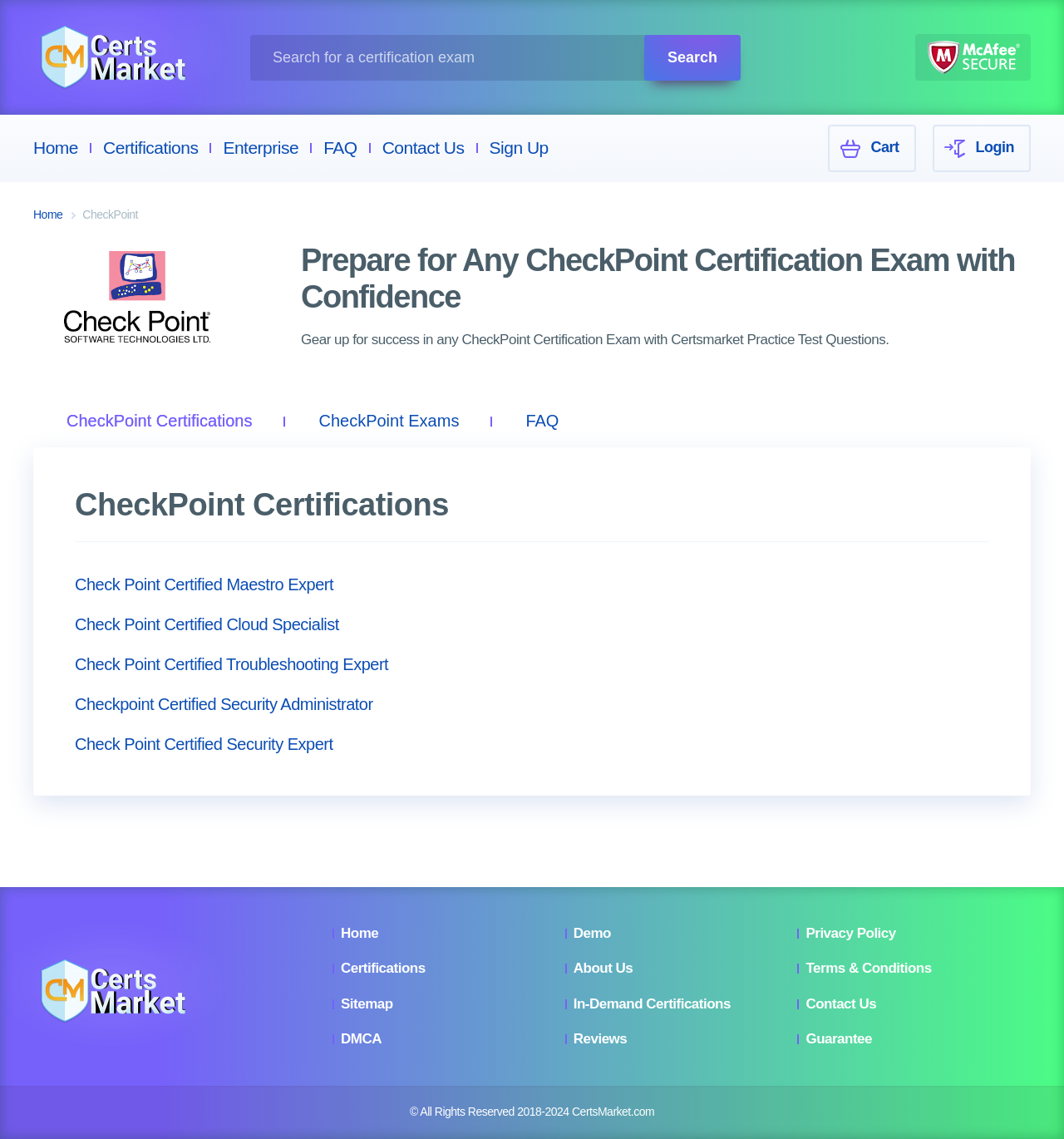Please identify the bounding box coordinates of the element on the webpage that should be clicked to follow this instruction: "View Cart". The bounding box coordinates should be given as four float numbers between 0 and 1, formatted as [left, top, right, bottom].

[0.783, 0.109, 0.865, 0.151]